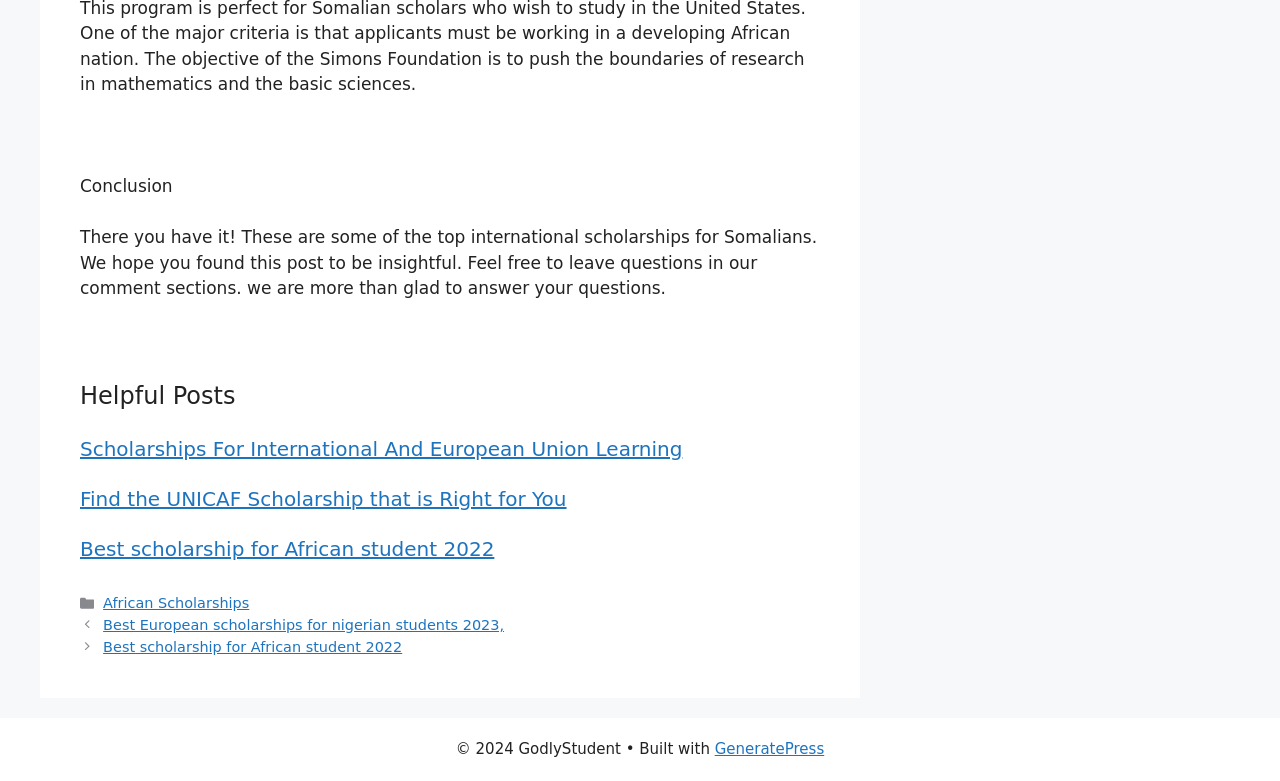Please analyze the image and provide a thorough answer to the question:
What is the category of the post?

I found the FooterAsNonLandmark element with the text 'Entry meta' and then looked for the link element with the text 'Categories'. Below it, I found the link element with the text 'African Scholarships', which is likely the category of the post.